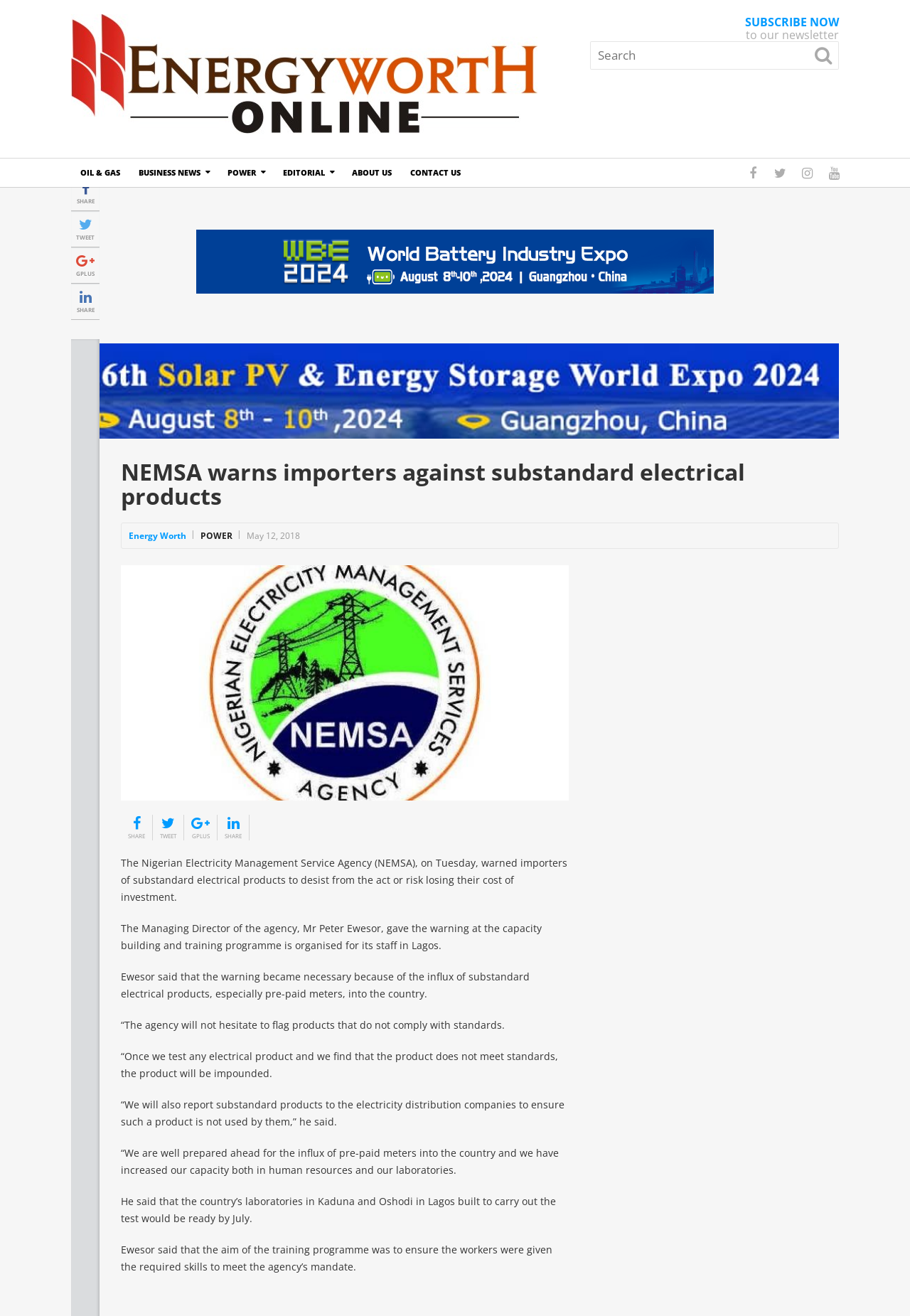Please determine the bounding box coordinates for the element that should be clicked to follow these instructions: "Search for something".

[0.648, 0.031, 0.922, 0.053]